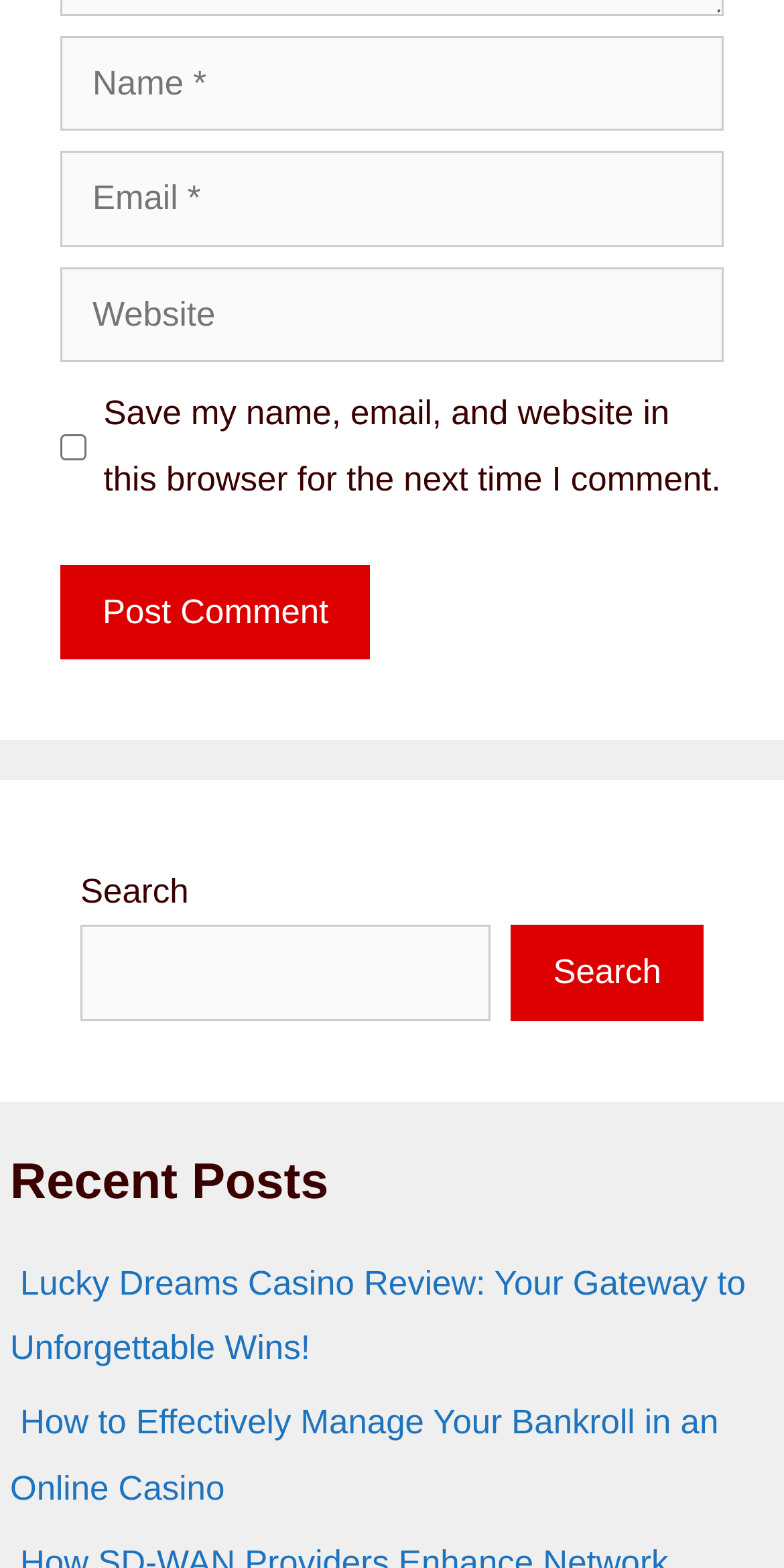Determine the bounding box coordinates for the HTML element mentioned in the following description: "parent_node: Search name="s"". The coordinates should be a list of four floats ranging from 0 to 1, represented as [left, top, right, bottom].

[0.103, 0.59, 0.626, 0.651]